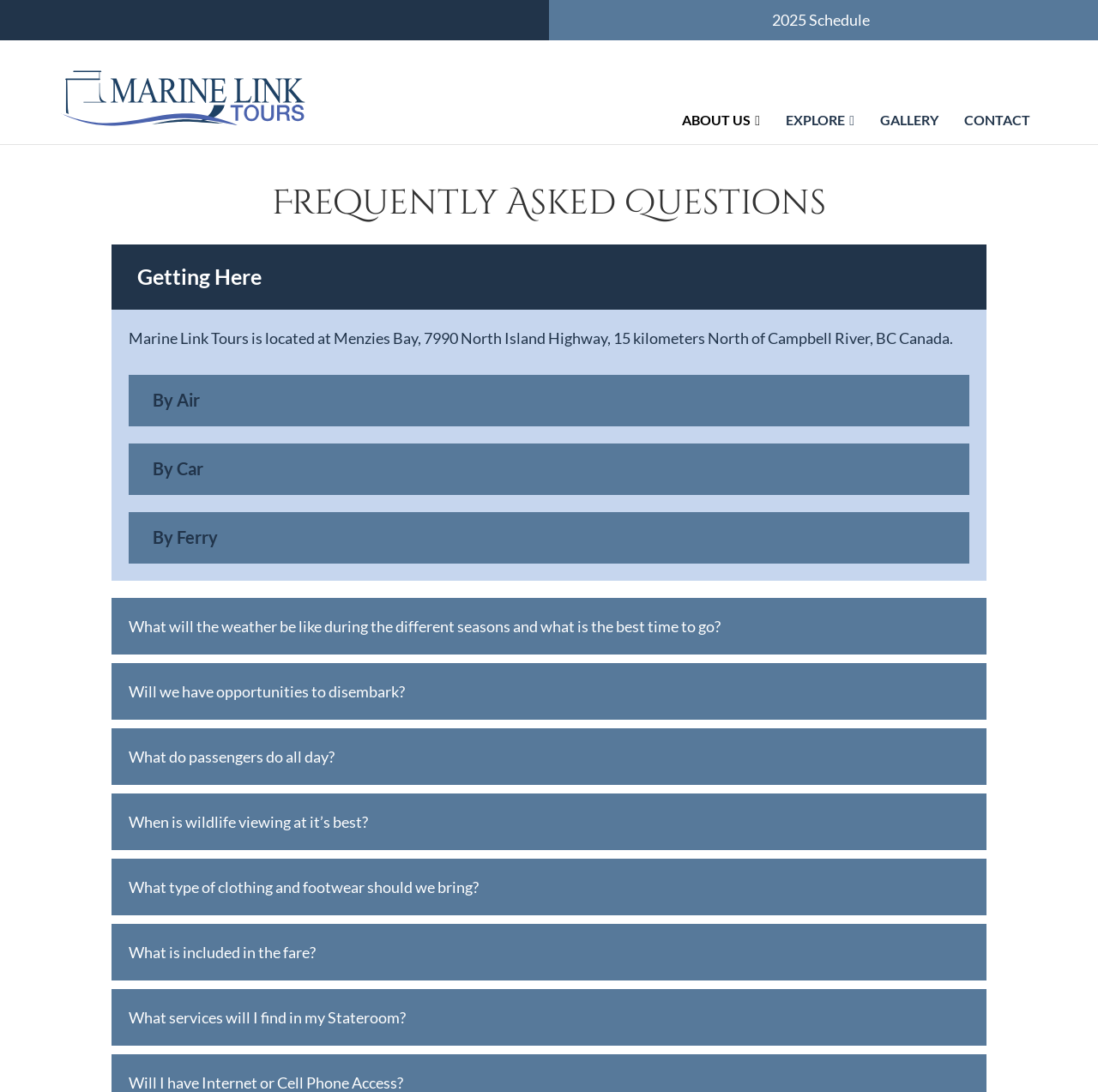How many FAQs are listed on the webpage?
Please use the image to provide a one-word or short phrase answer.

8